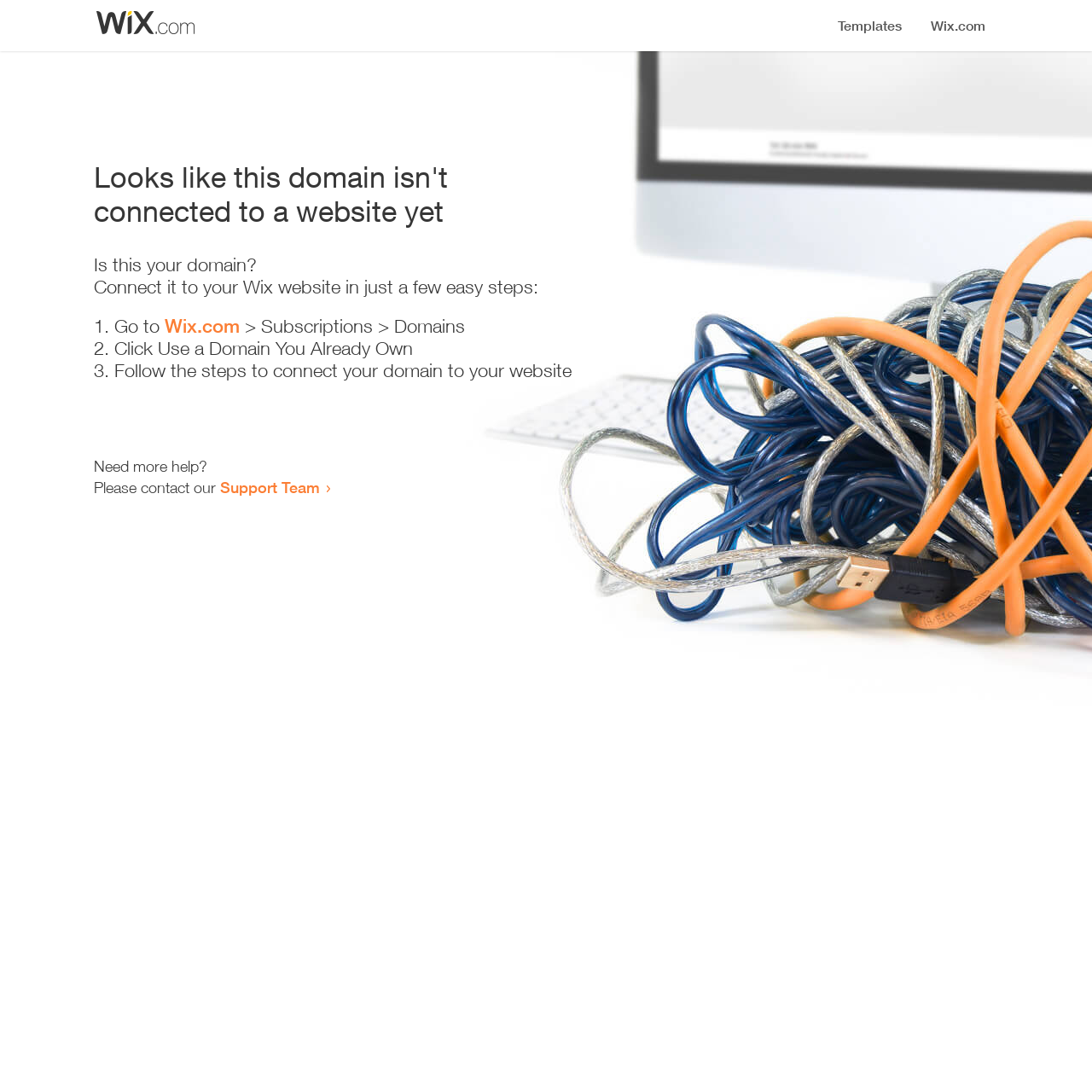What is the website where the domain can be connected?
Please provide a detailed and thorough answer to the question.

The link 'Wix.com' is provided in the step 'Go to Wix.com > Subscriptions > Domains' to connect the domain to a website.